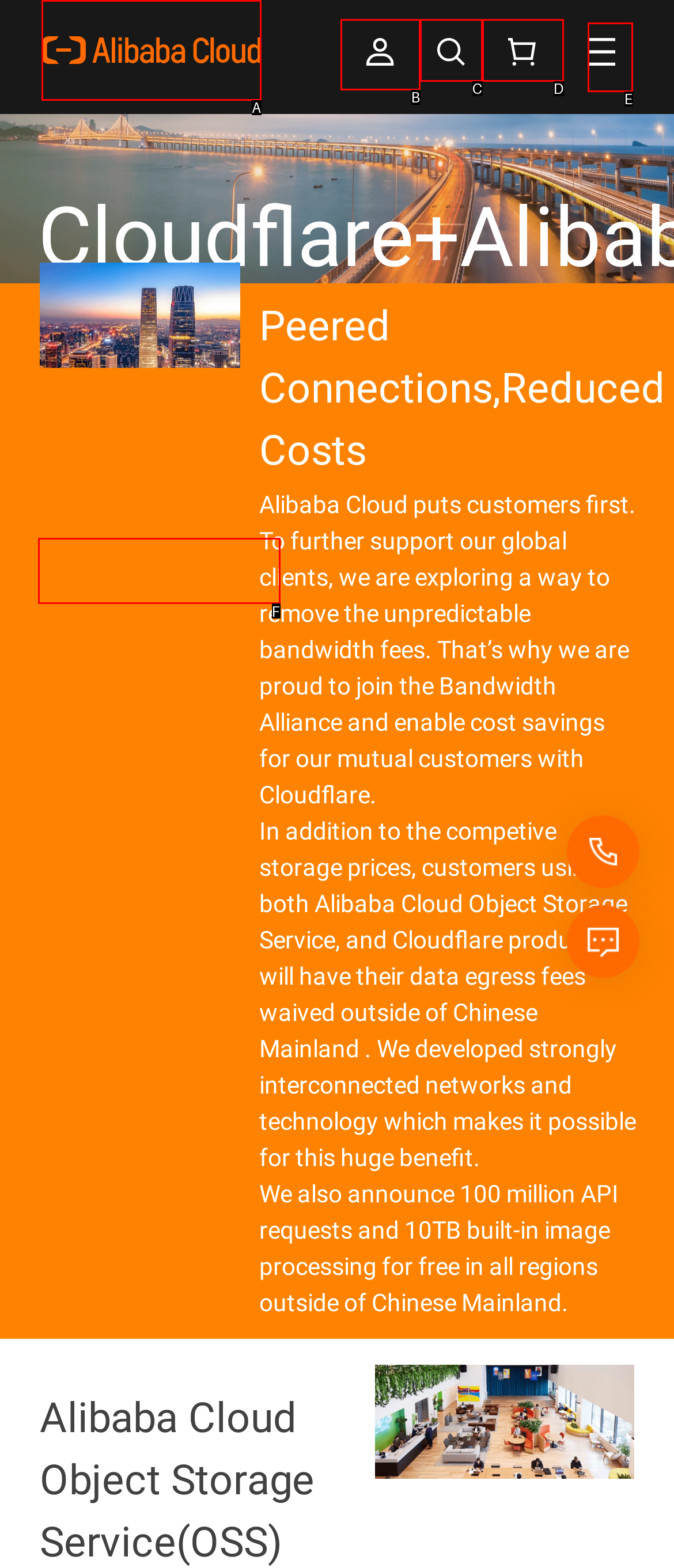Find the UI element described as: 编组 Cart
Reply with the letter of the appropriate option.

D